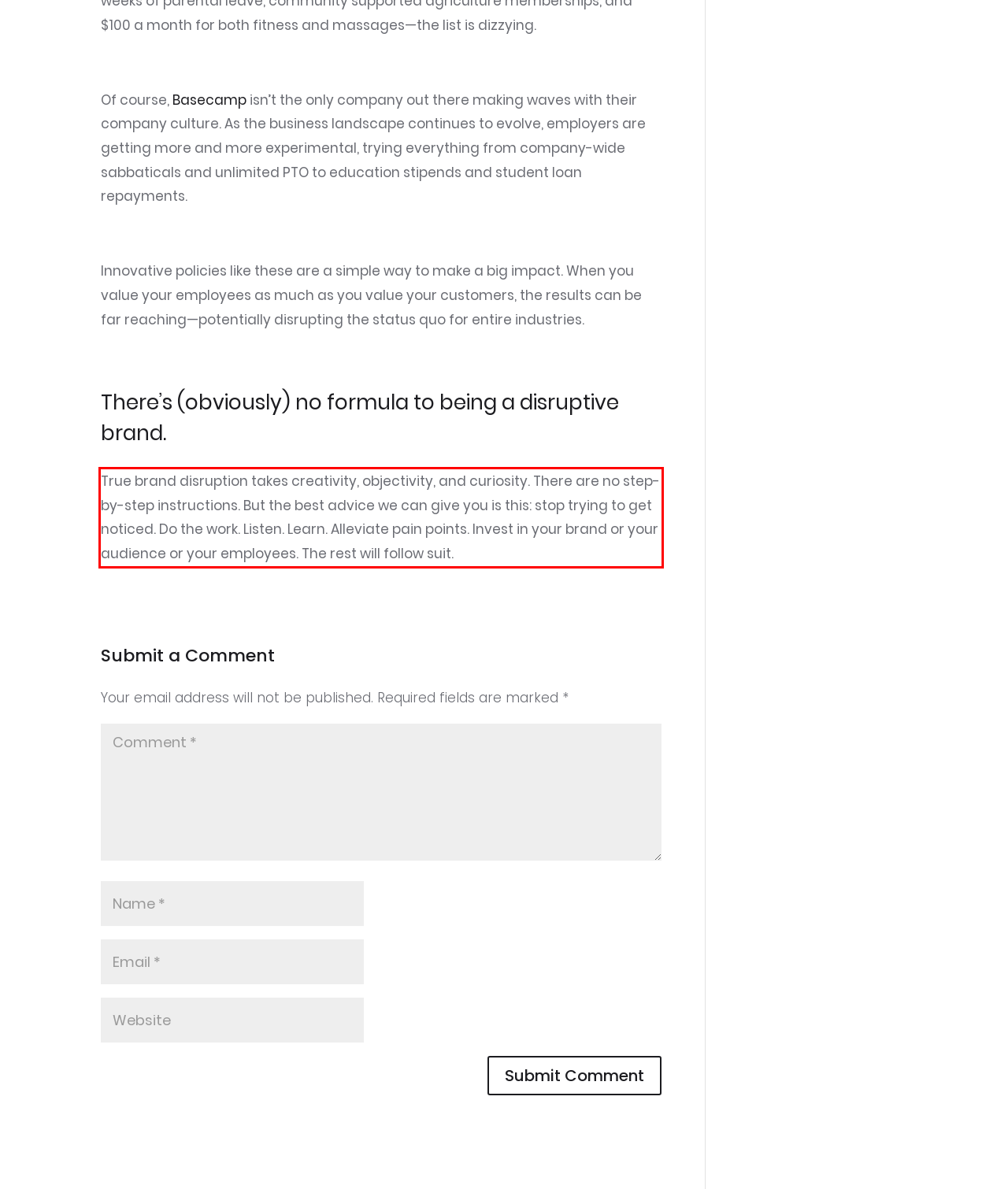Please identify and extract the text content from the UI element encased in a red bounding box on the provided webpage screenshot.

True brand disruption takes creativity, objectivity, and curiosity. There are no step-by-step instructions. But the best advice we can give you is this: stop trying to get noticed. Do the work. Listen. Learn. Alleviate pain points. Invest in your brand or your audience or your employees. The rest will follow suit.